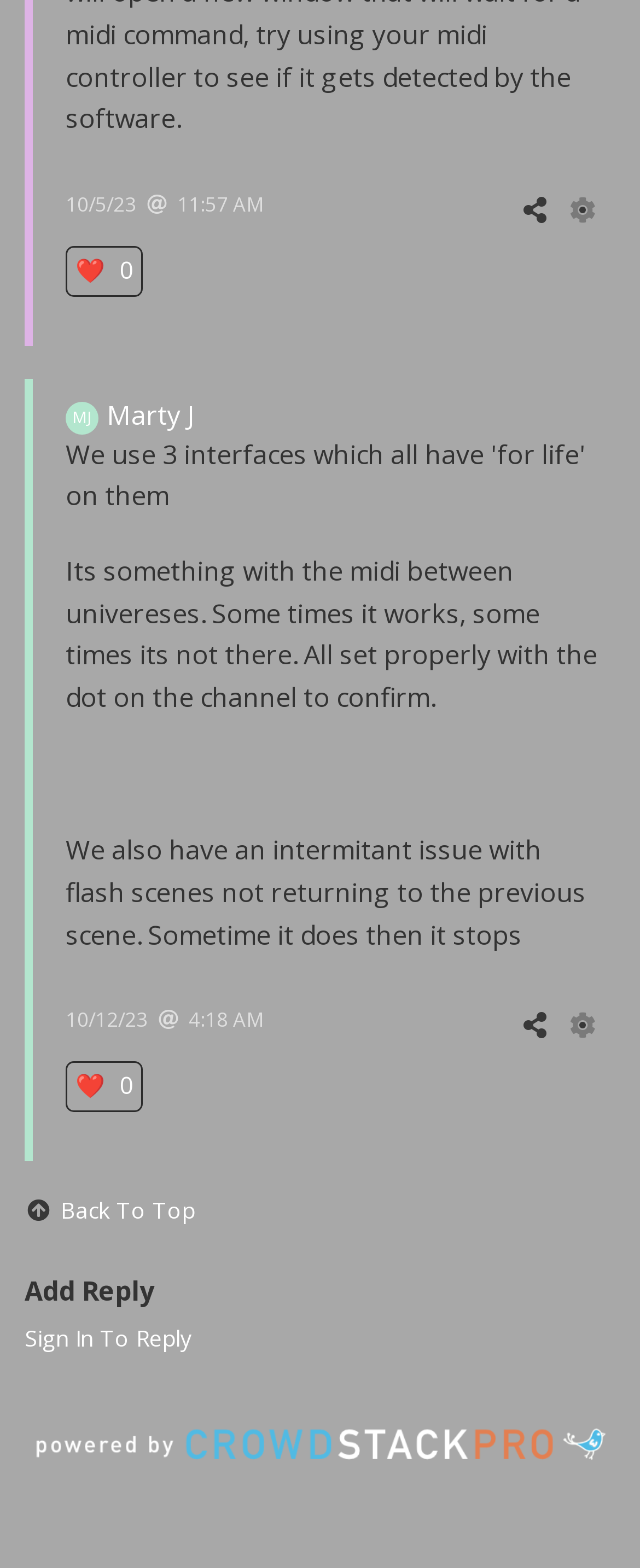How many replies are there in the discussion?
Using the image provided, answer with just one word or phrase.

0